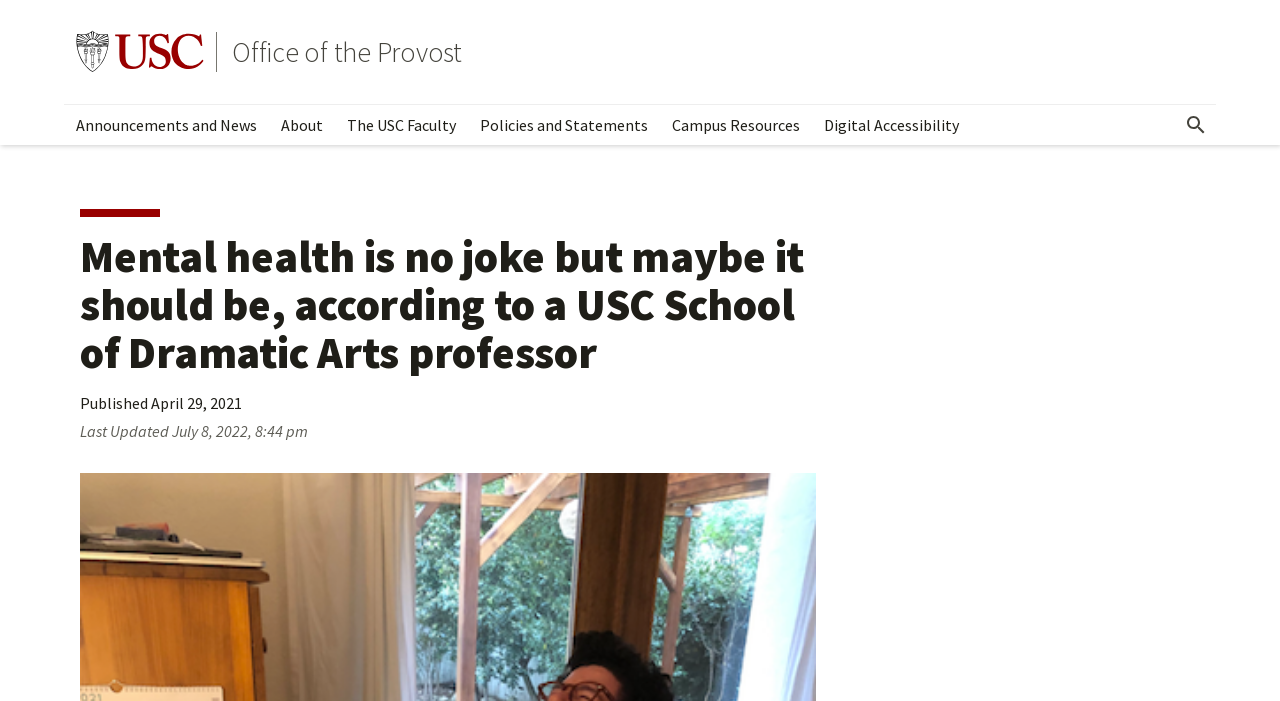How many navigation links are present?
Using the image, provide a detailed and thorough answer to the question.

The webpage has a navigation section with links to 'Announcements and News', 'About', 'The USC Faculty', 'Policies and Statements', 'Campus Resources', and 'Digital Accessibility', totaling 6 links.